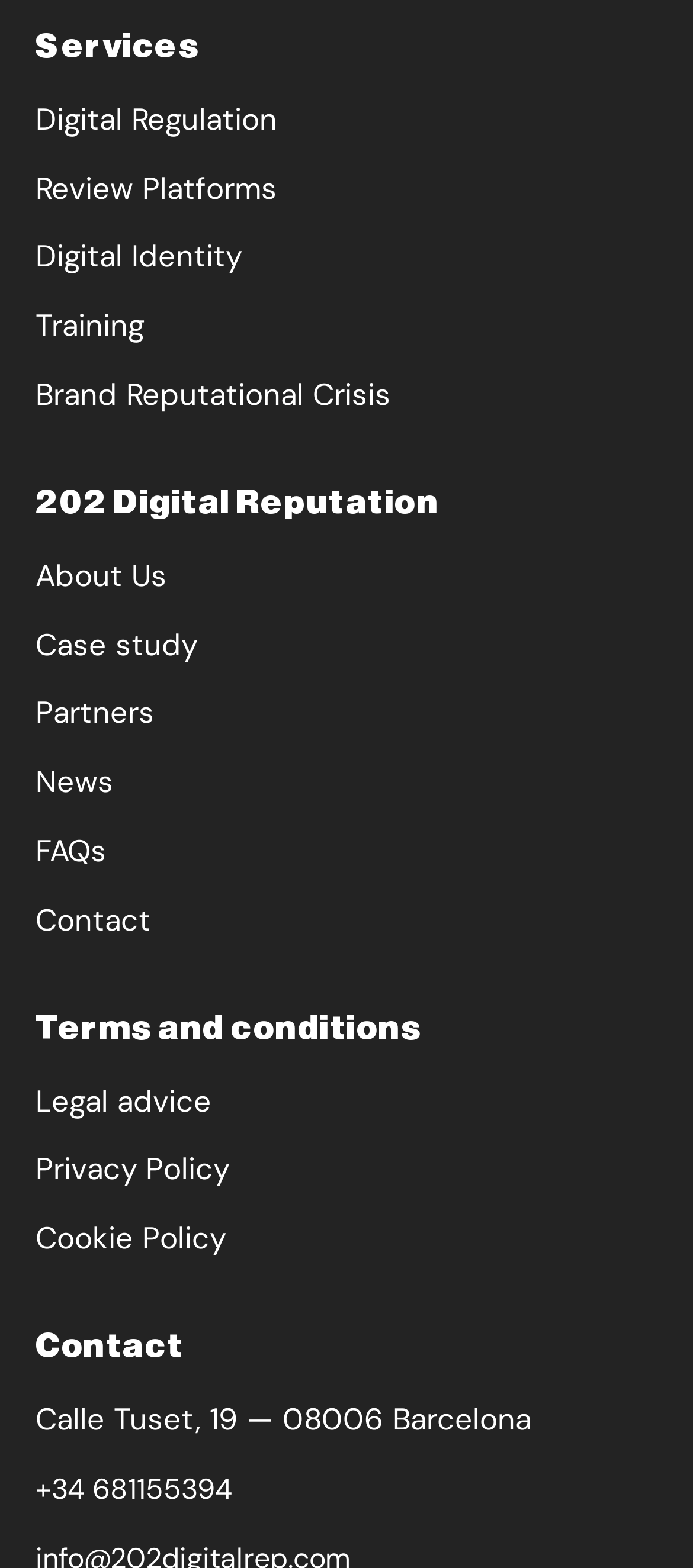Please locate the bounding box coordinates of the element that needs to be clicked to achieve the following instruction: "View About Us". The coordinates should be four float numbers between 0 and 1, i.e., [left, top, right, bottom].

[0.051, 0.337, 0.949, 0.381]